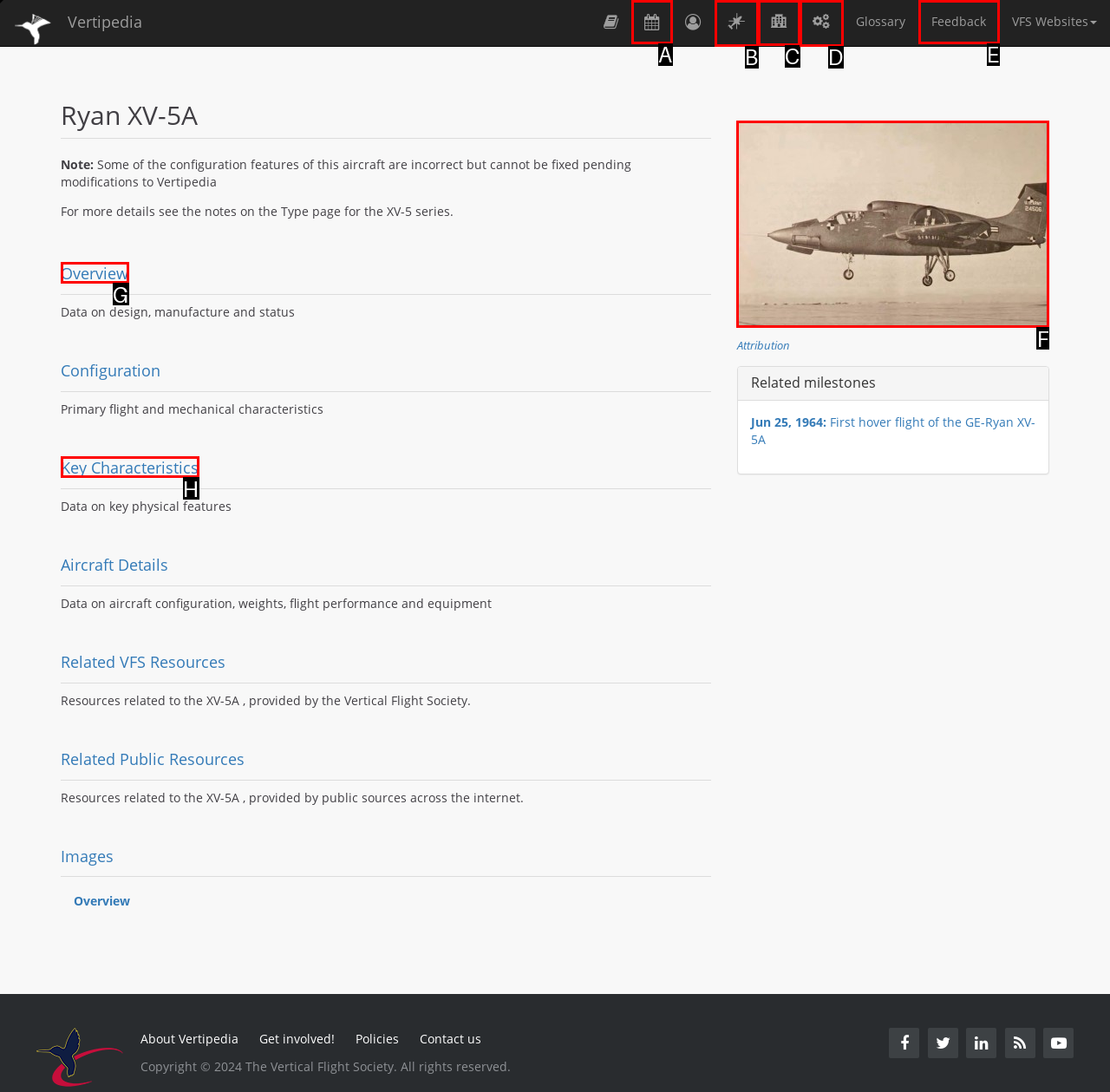Identify the letter of the UI element needed to carry out the task: View the Ryan XV-5A image
Reply with the letter of the chosen option.

F